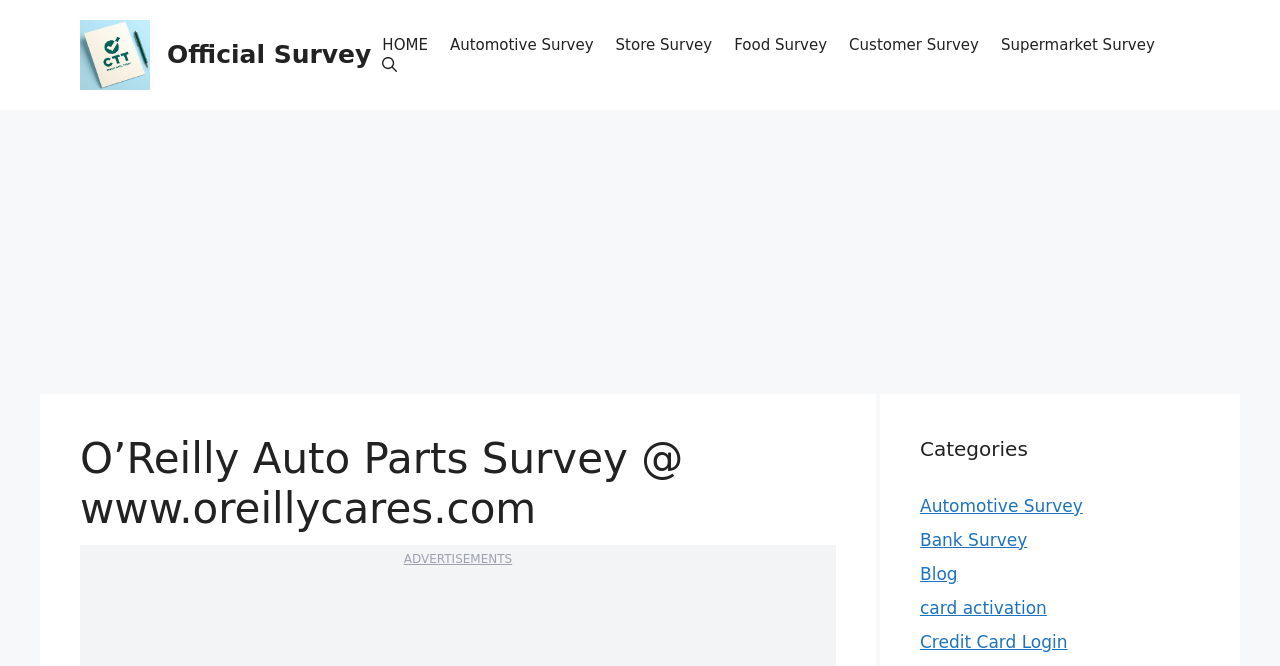Please analyze the image and provide a thorough answer to the question:
What is the purpose of the O'Reilly Customer Feedback Survey?

Based on the webpage, it appears that the O'Reilly Customer Feedback Survey is designed to allow customers to provide feedback and enter into the O'Reilly Sweepstakes Process, with a potential prize of $500 cash.